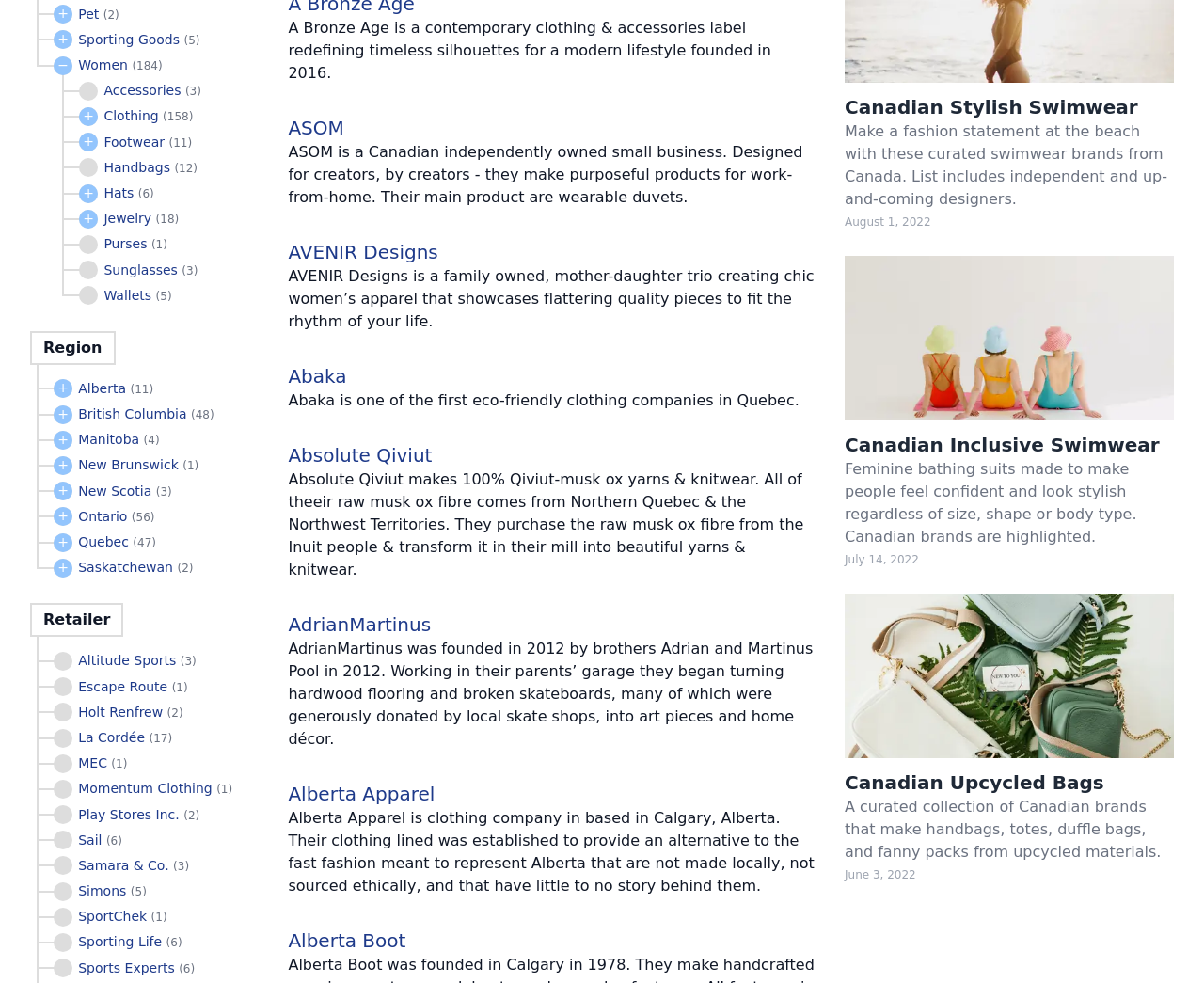Provide the bounding box for the UI element matching this description: "Holt Renfrew (2)".

[0.065, 0.717, 0.152, 0.732]